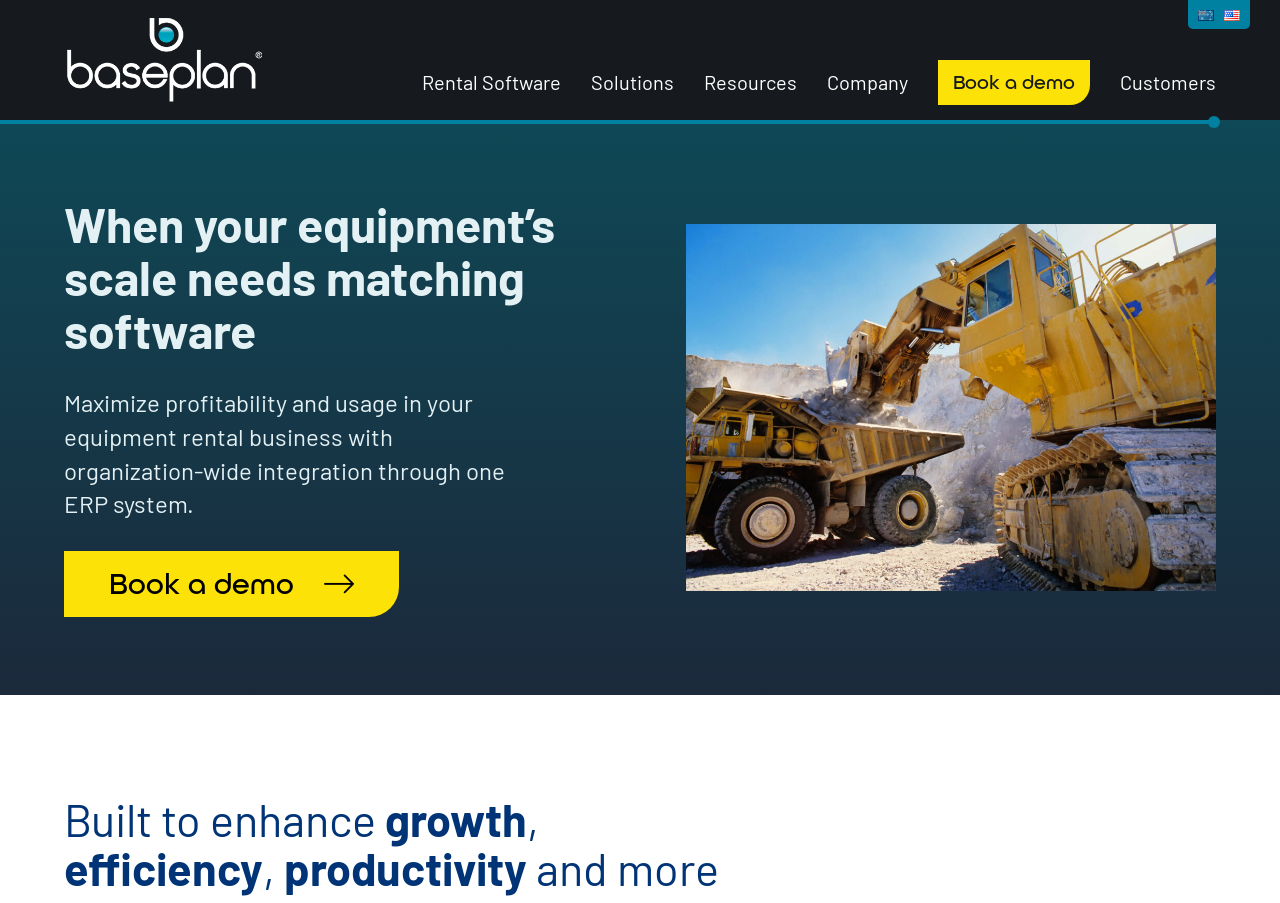What is the language of the webpage?
Based on the screenshot, provide a one-word or short-phrase response.

English